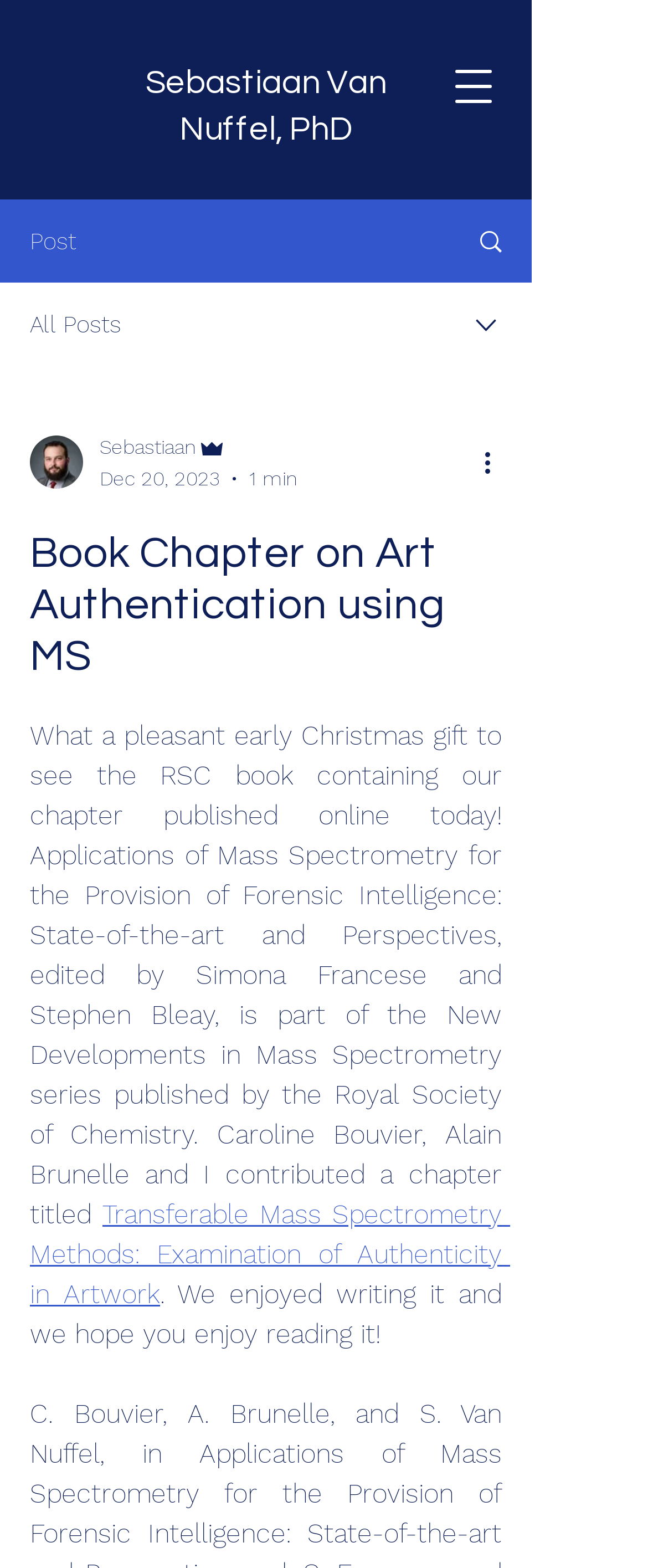Articulate a complete and detailed caption of the webpage elements.

This webpage appears to be a blog post or article about a published book chapter on art authentication using mass spectrometry. At the top left, there is a link to the author's profile, "Sebastiaan Van Nuffel, PhD". Next to it, there is a button to open a navigation menu. 

Below the navigation button, there are several elements aligned horizontally. On the left, there is a static text "Post" followed by a link and an image. To the right of the image, there is a static text "All Posts" accompanied by another image. 

Further to the right, there is a combobox with a dropdown menu. The combobox contains several links, including "Writer's picture" with an associated image, the author's name "Sebastiaan Admin" with two generic elements "Sebastiaan" and "Admin", and a date "Dec 20, 2023" with a time "1 min". There is also a button "More actions" with an image.

Below the combobox, there is a heading "Book Chapter on Art Authentication using MS" followed by a long paragraph of text describing the published book chapter. The text mentions the title of the chapter, the editors, and the authors who contributed to it. There is also a link to the chapter title "Transferable Mass Spectrometry Methods: Examination of Authenticity in Artwork" and a closing sentence expressing the authors' hope that readers will enjoy the chapter.